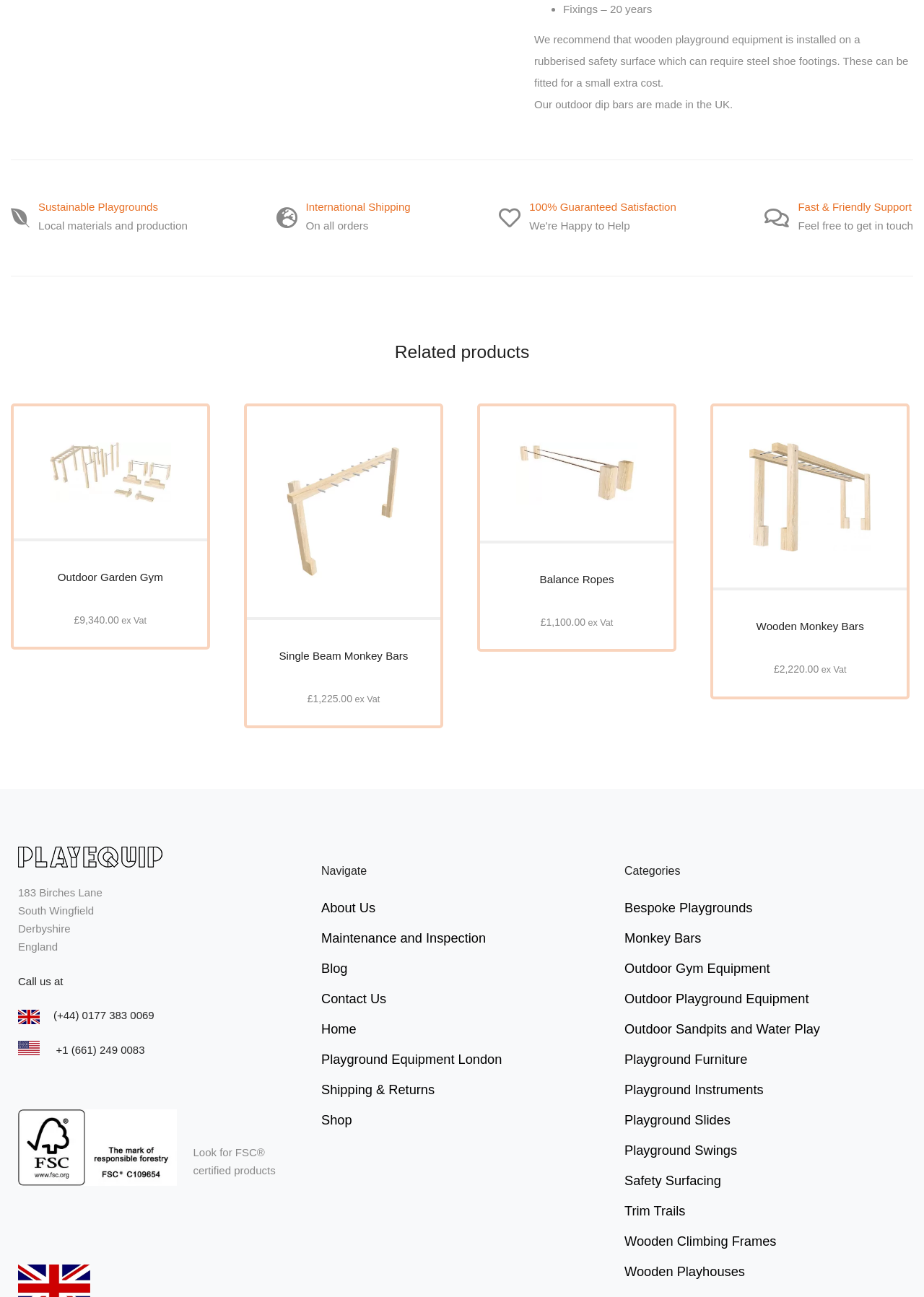Bounding box coordinates should be in the format (top-left x, top-left y, bottom-right x, bottom-right y) and all values should be floating point numbers between 0 and 1. Determine the bounding box coordinate for the UI element described as: Outdoor Sandpits and Water Play

[0.676, 0.782, 0.98, 0.805]